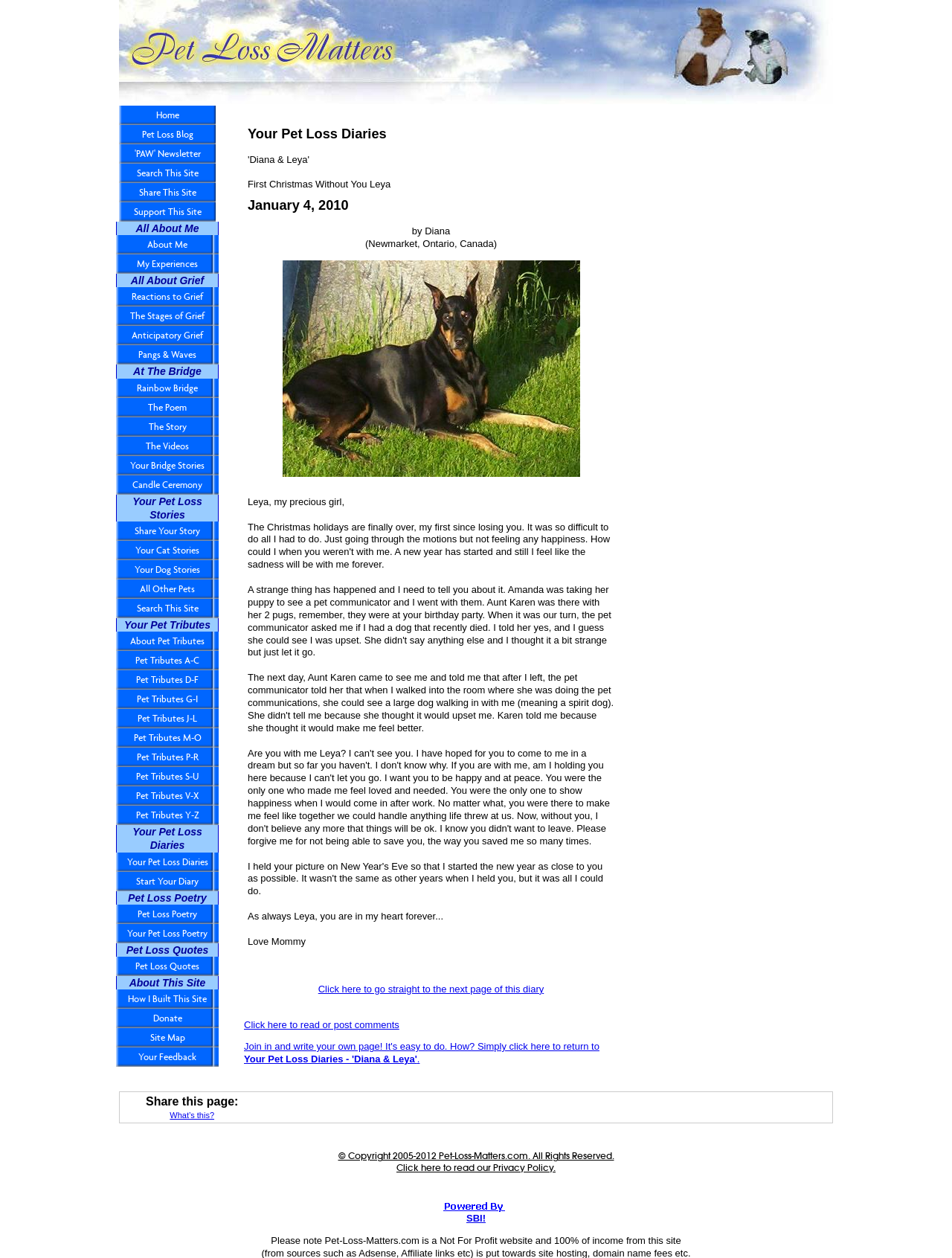Locate the bounding box coordinates of the clickable part needed for the task: "Click the 'Home' link".

None